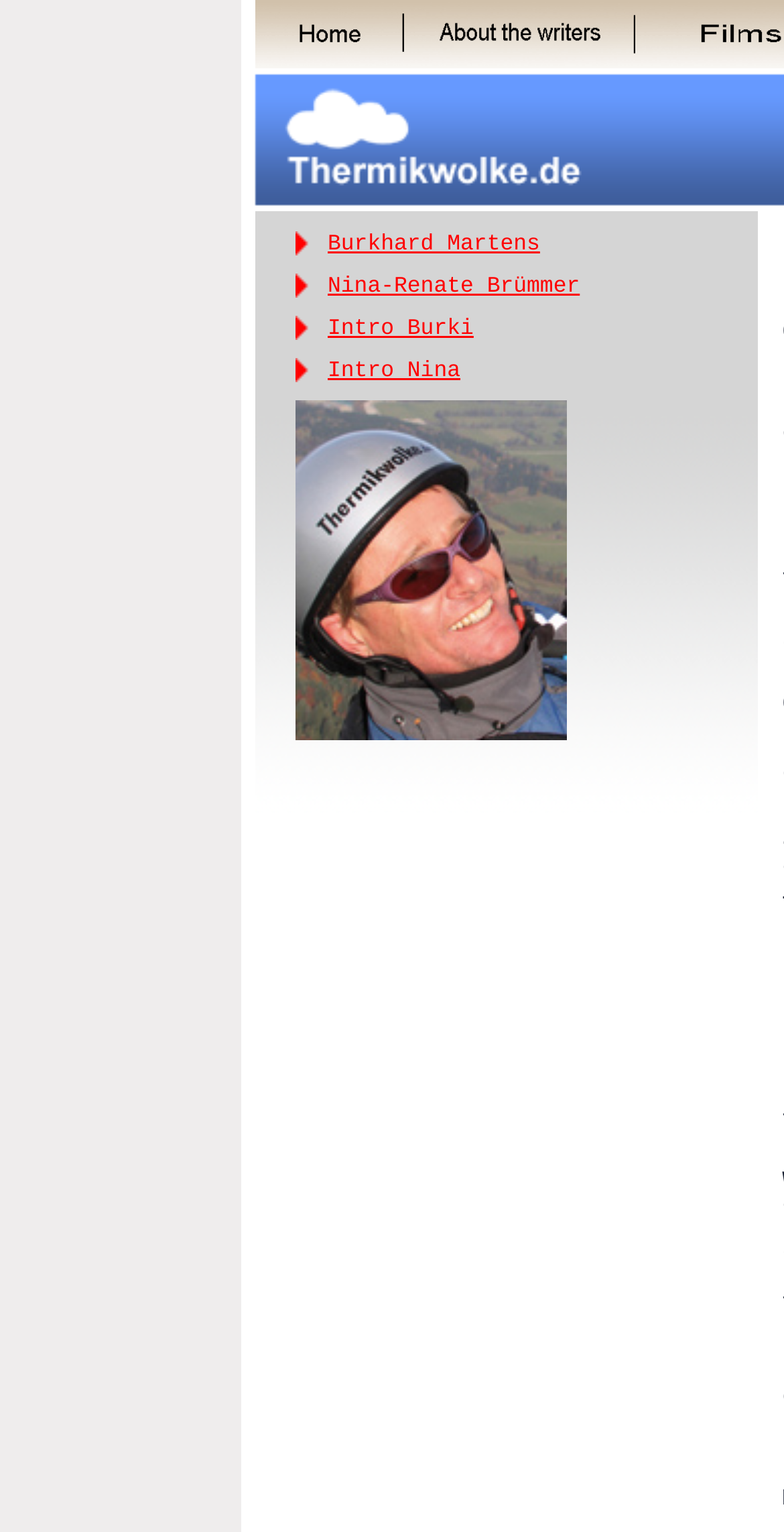What is the shape of the fifth image from the top?
Answer with a single word or phrase by referring to the visual content.

Rectangle